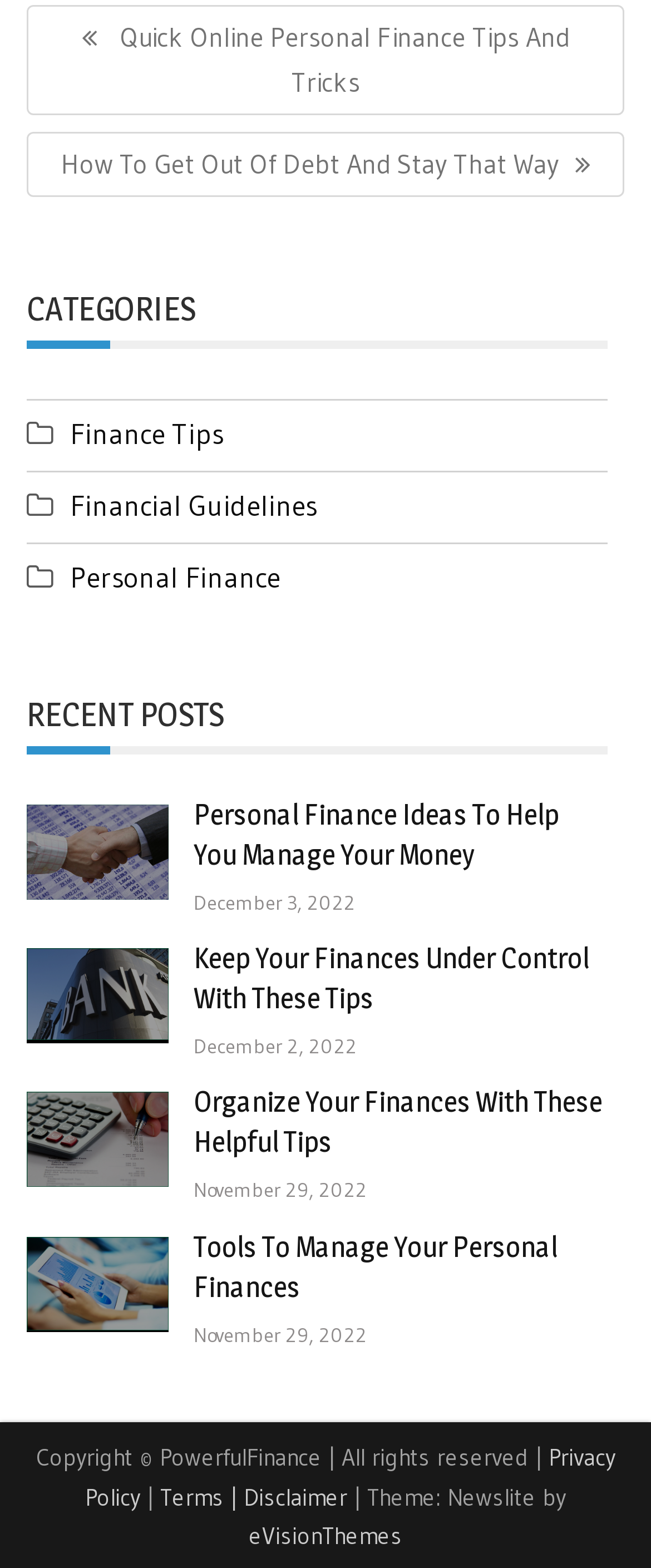Using the information in the image, could you please answer the following question in detail:
What is the date of the oldest post?

I looked at the dates listed under each recent post and found the oldest one, which is 'November 29, 2022', so the date of the oldest post is 'November 29, 2022'.